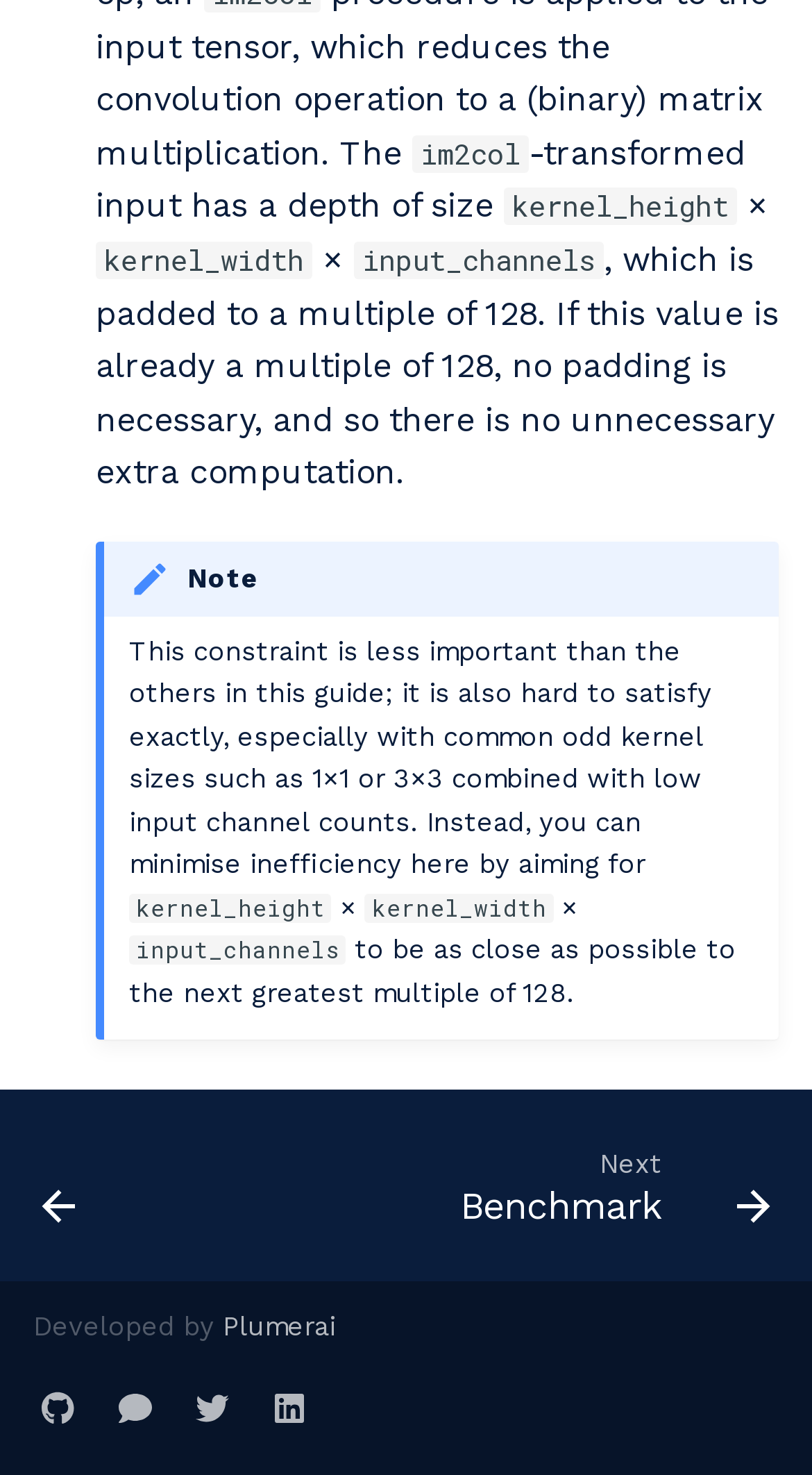Refer to the image and offer a detailed explanation in response to the question: What is the footer section about?

The footer section contains links to 'End to End Guide', 'Next Benchmark', and credits to 'Plumerai' and other social media platforms, indicating that it is a section for navigation and credits.